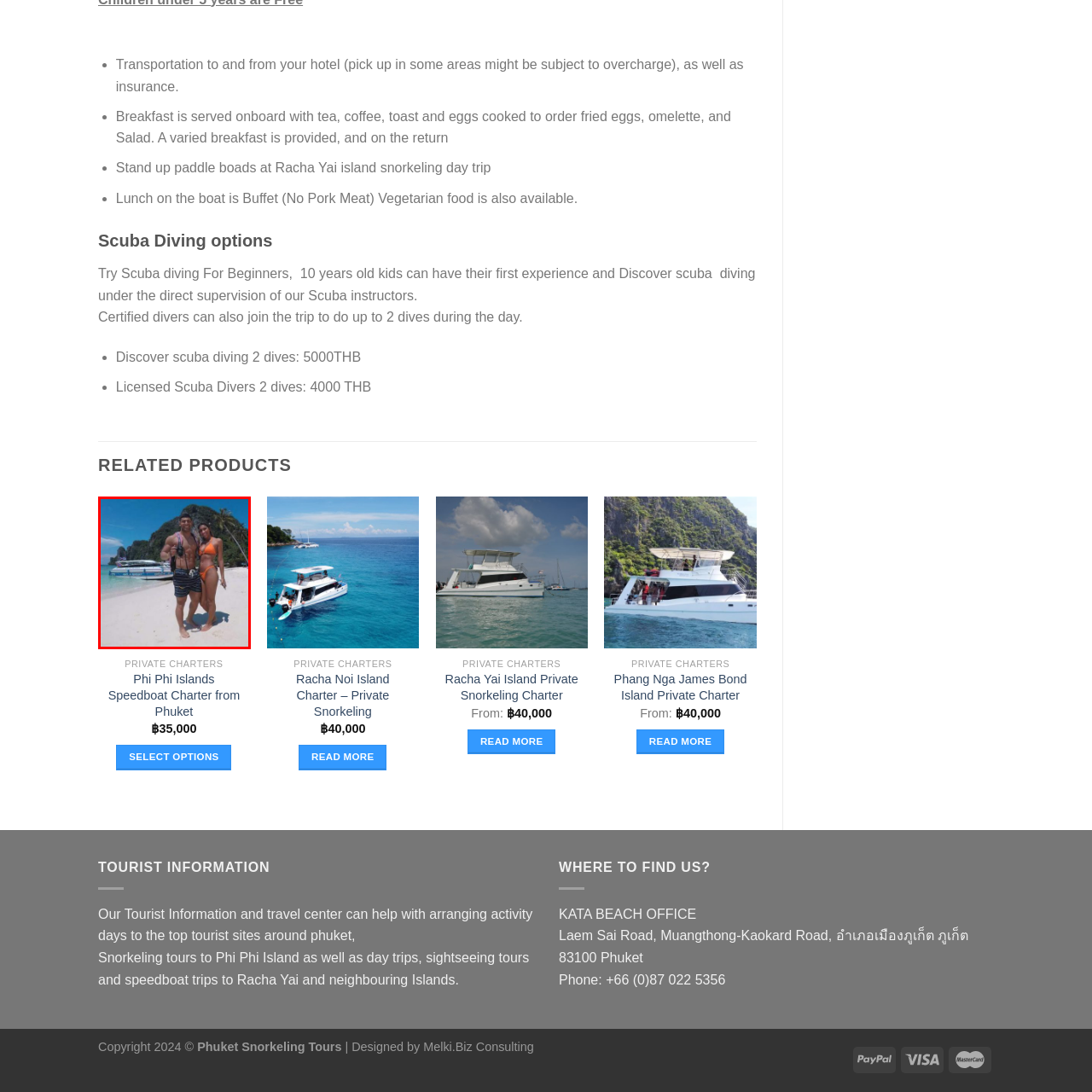Refer to the image contained within the red box, Where is the speedboat anchored?
 Provide your response as a single word or phrase.

in crystal-clear waters